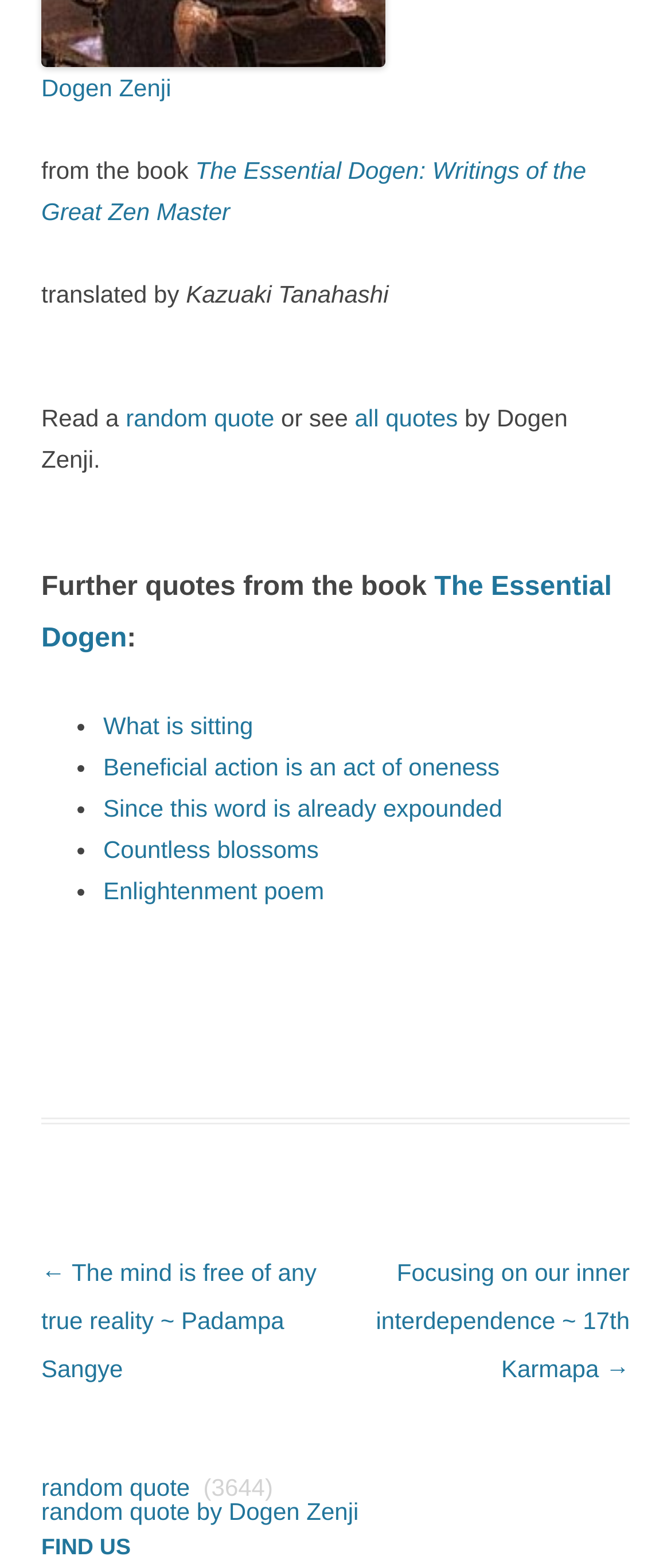How many navigation links are there?
Please provide a single word or phrase as your answer based on the screenshot.

3